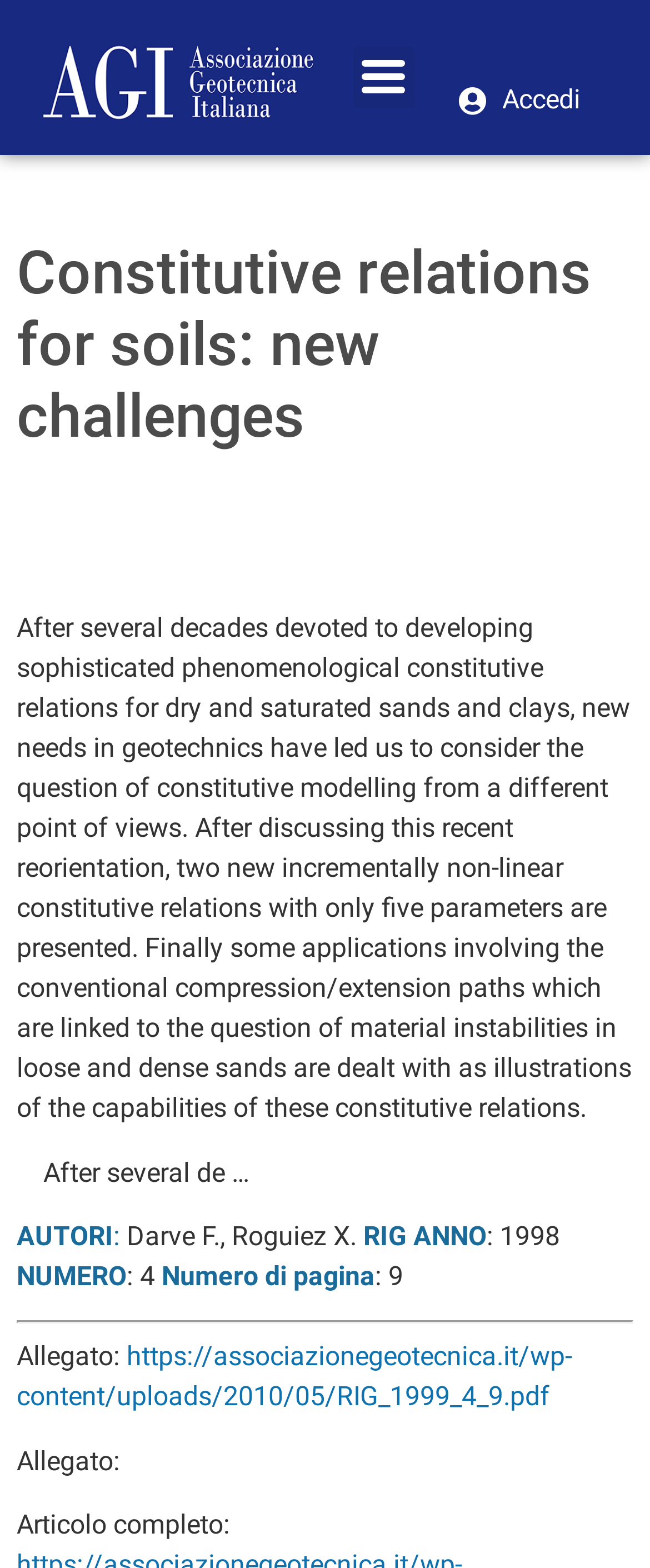What is the year of publication?
Using the image as a reference, give an elaborate response to the question.

The year of publication can be found by looking at the text 'RIG ANNO: 1998' which is located in the middle of the webpage.